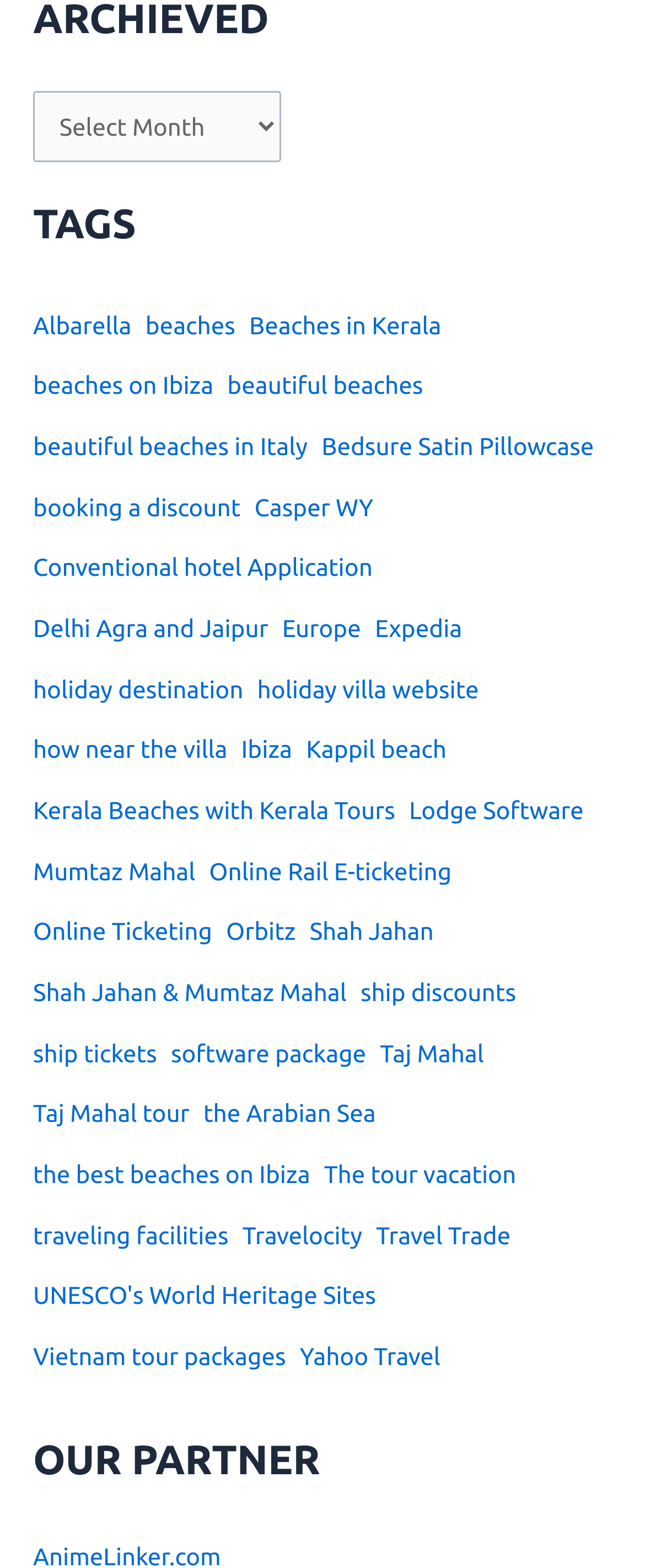Respond to the question with just a single word or phrase: 
How many partners are listed on the webpage?

1